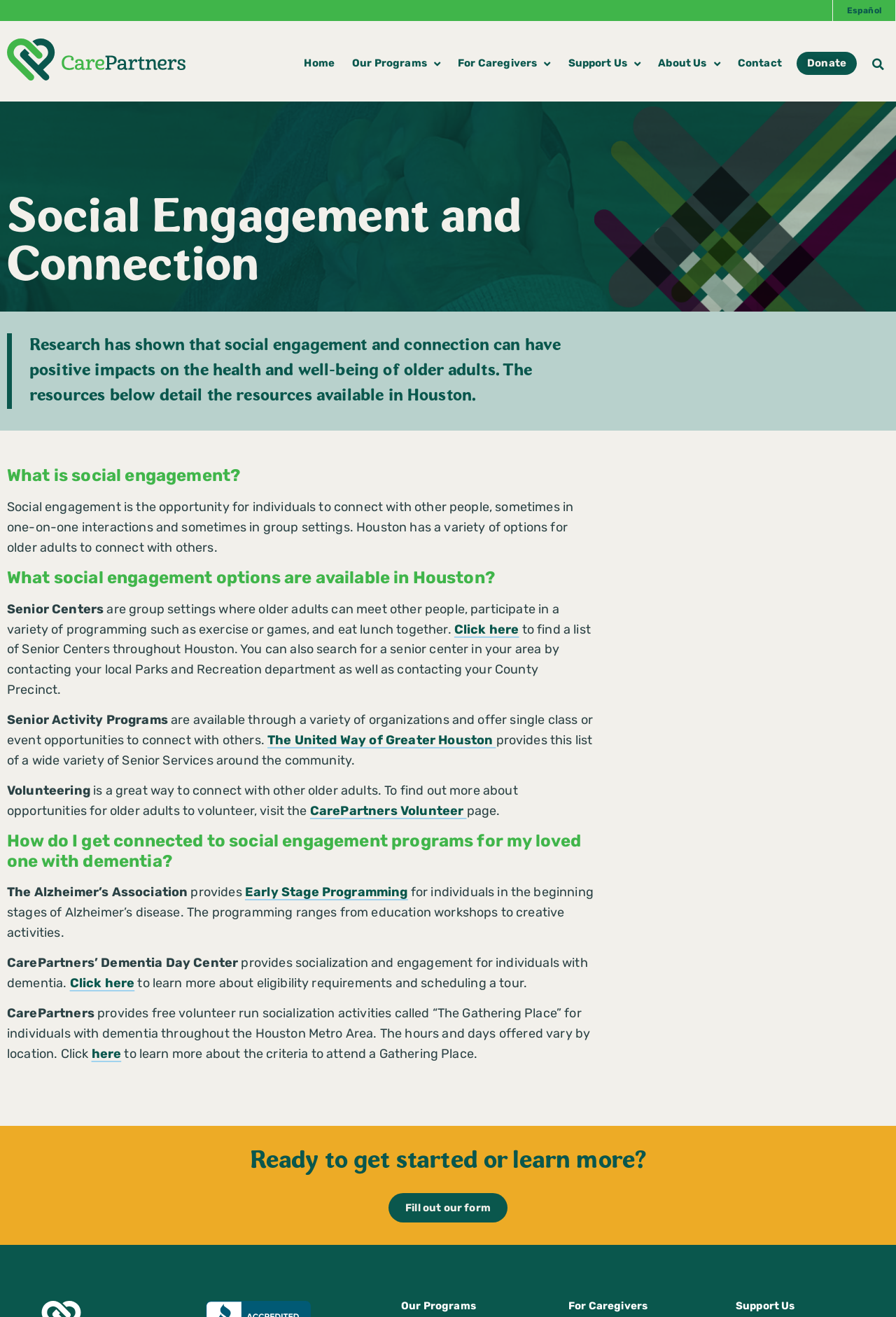What is the name of the socialization activities provided by CarePartners for individuals with dementia?
Answer the question with a thorough and detailed explanation.

The webpage states that CarePartners provides free volunteer-run socialization activities called 'The Gathering Place' for individuals with dementia throughout the Houston Metro Area.